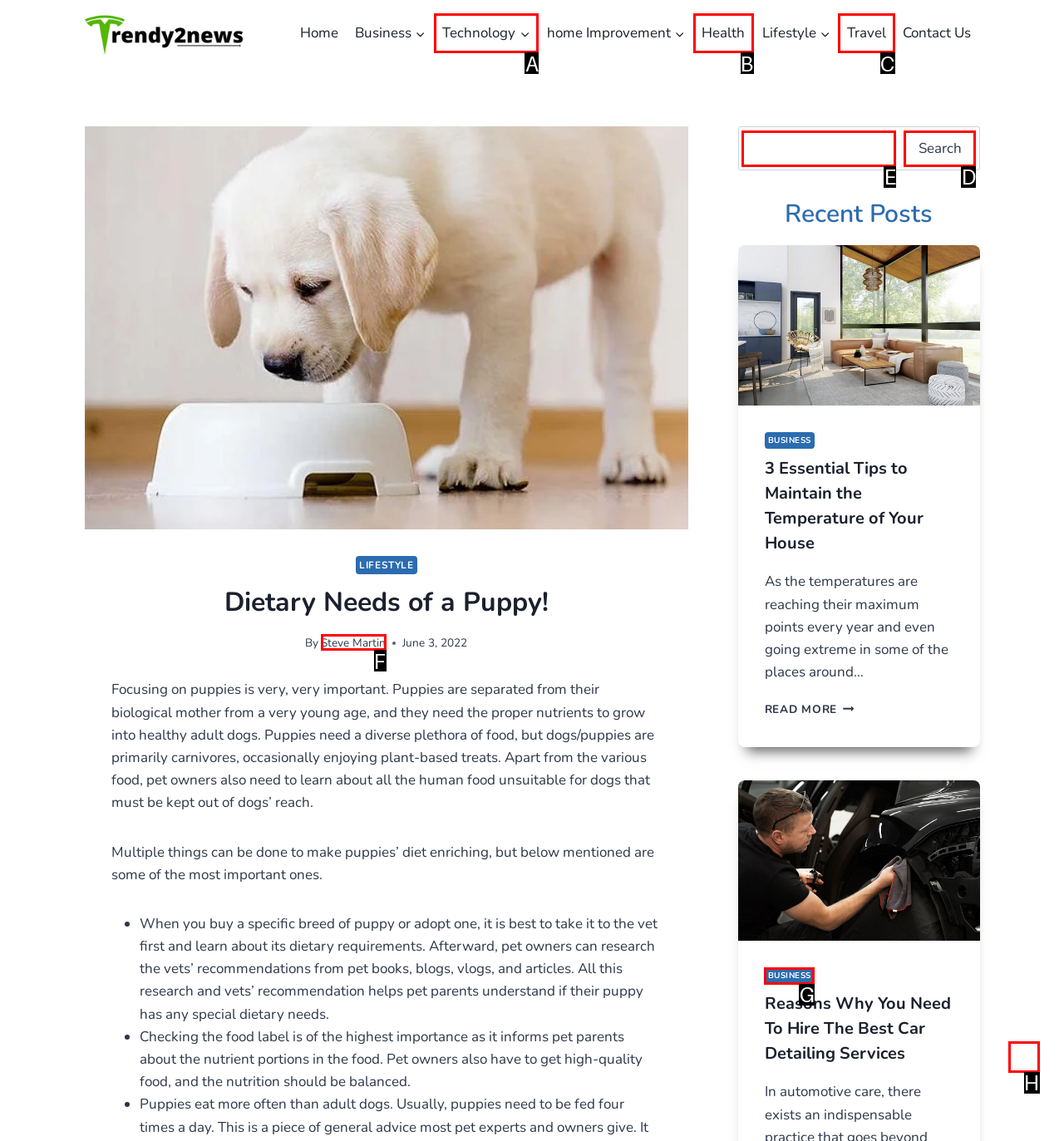Figure out which option to click to perform the following task: Search for something
Provide the letter of the correct option in your response.

E